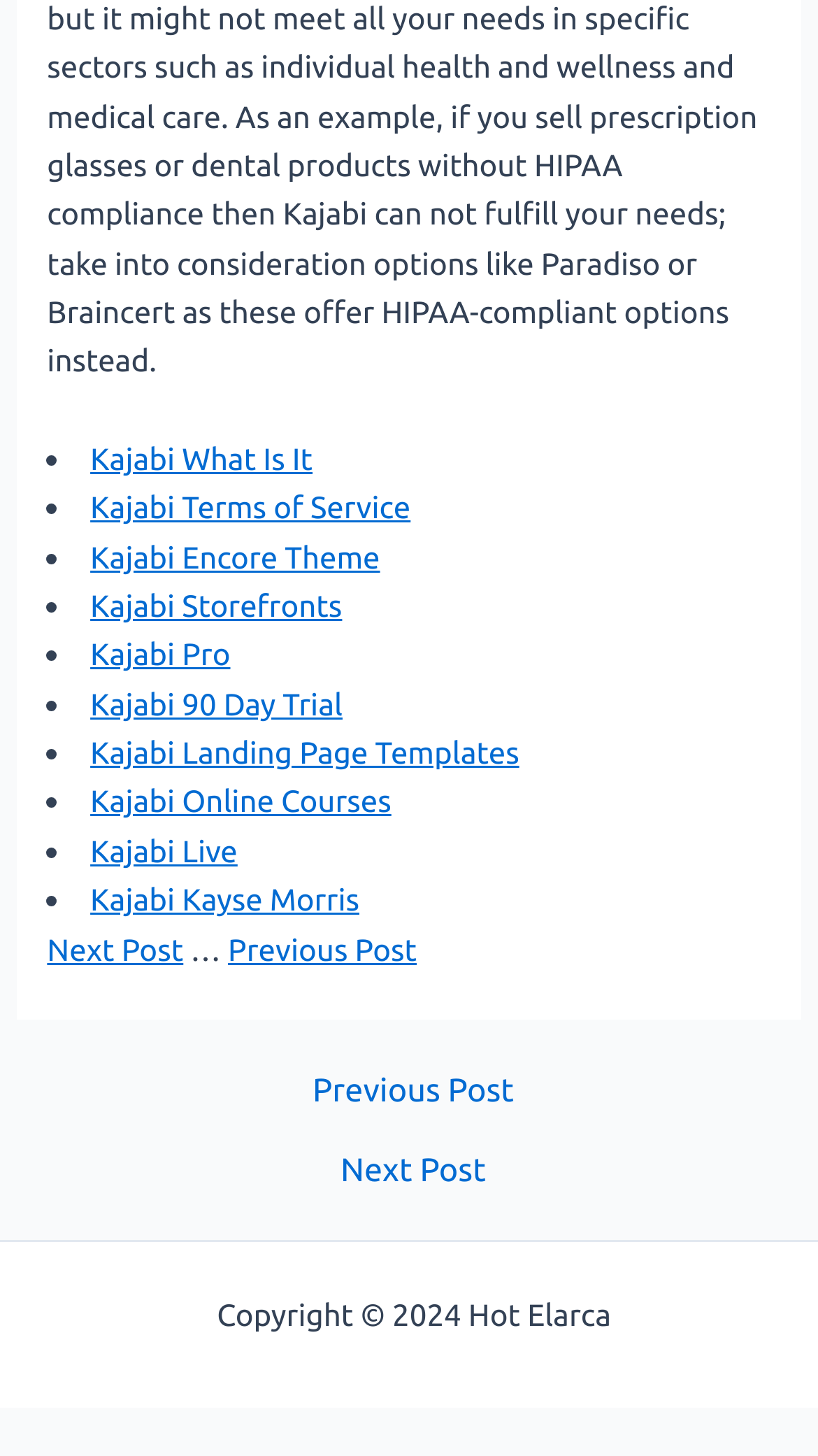Please identify the bounding box coordinates of the clickable element to fulfill the following instruction: "Go to Next Post". The coordinates should be four float numbers between 0 and 1, i.e., [left, top, right, bottom].

[0.058, 0.639, 0.224, 0.664]